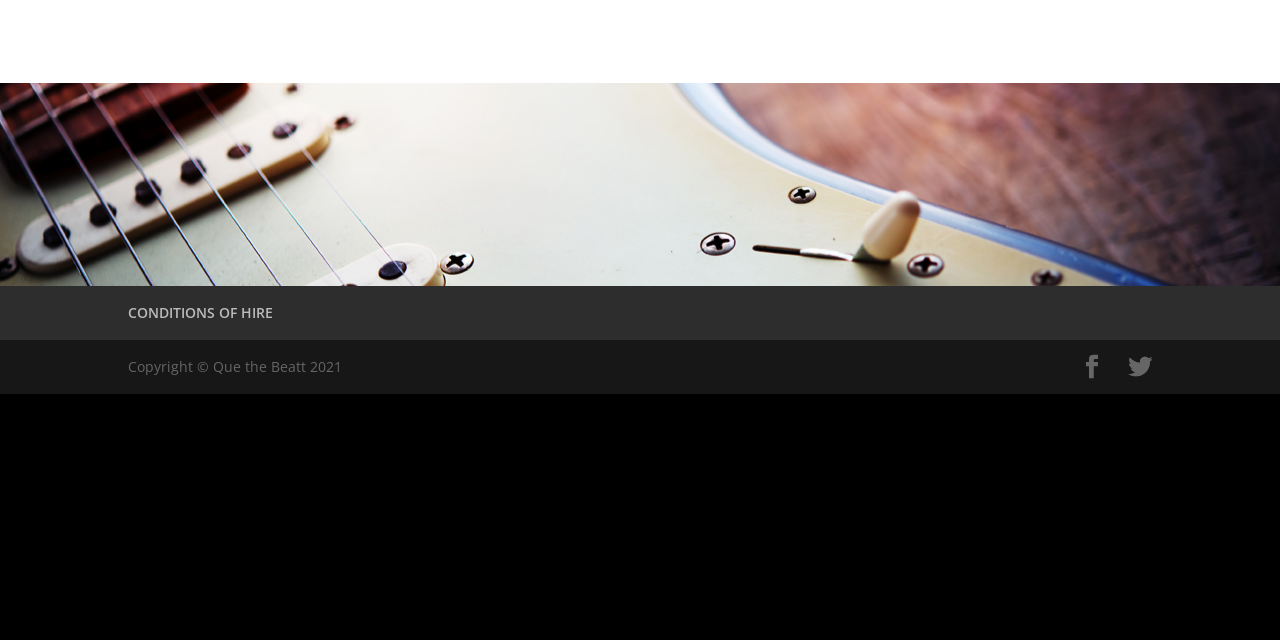Please find the bounding box for the UI element described by: "CONDITIONS OF HIRE".

[0.1, 0.474, 0.213, 0.504]